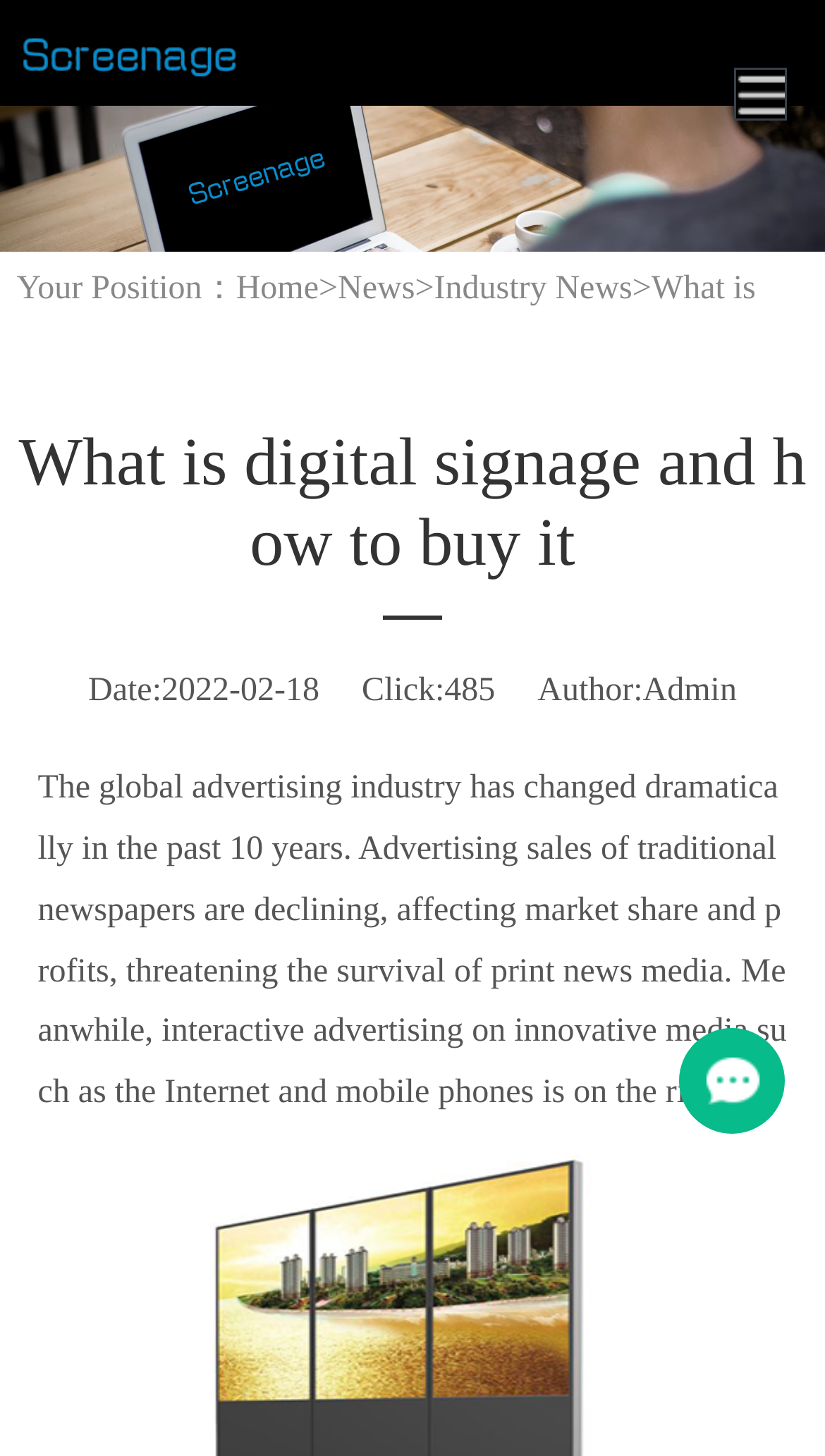Consider the image and give a detailed and elaborate answer to the question: 
How many clicks does the article have?

I found the number of clicks by looking at the text 'Click:485' which is located below the main heading of the article.